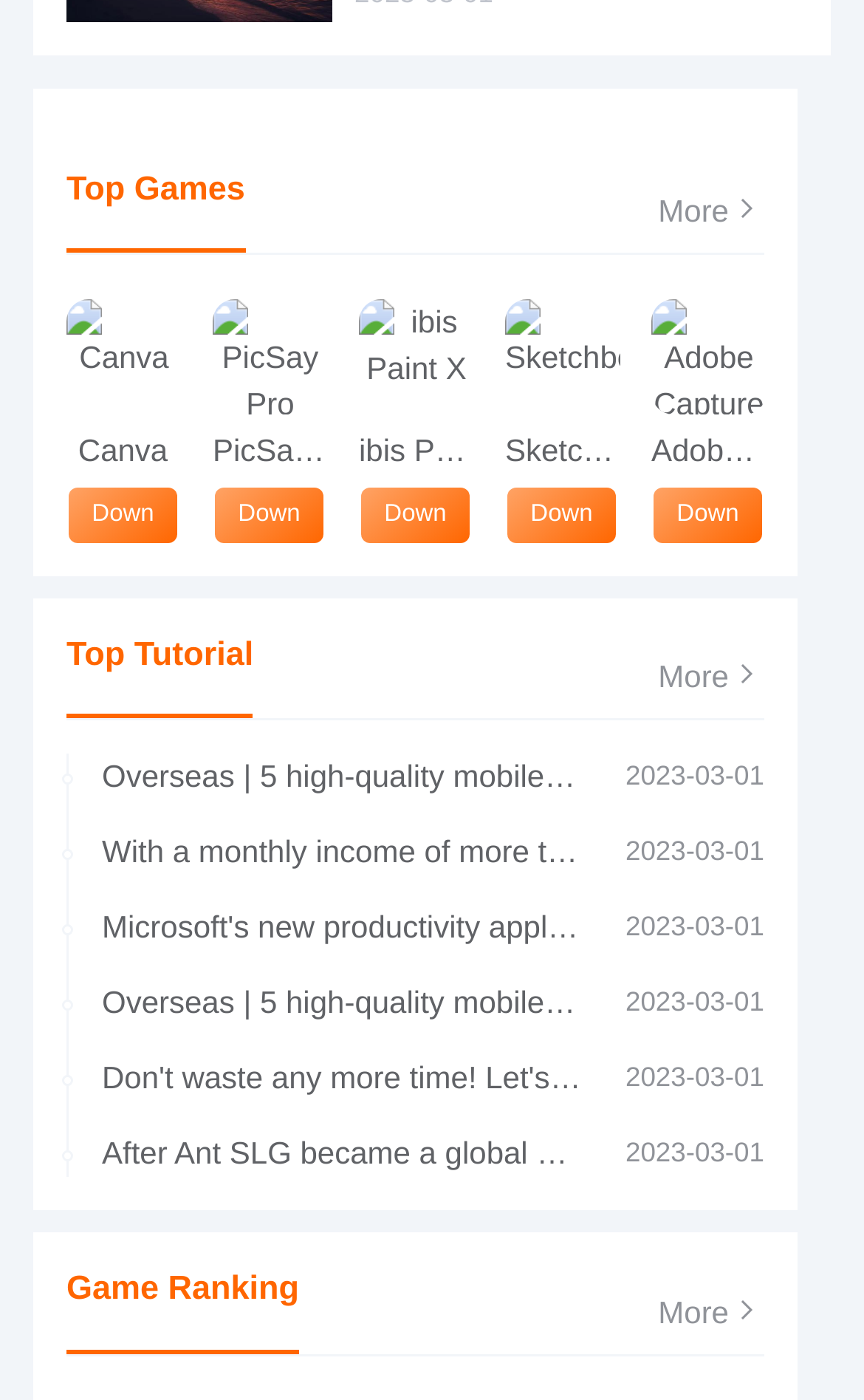How many 'More' links are there?
Please answer the question as detailed as possible based on the image.

There are three 'More' links on the webpage, each located at the bottom right of a section, with bounding box coordinates of [0.762, 0.13, 0.885, 0.168], [0.762, 0.463, 0.885, 0.501], and [0.762, 0.916, 0.885, 0.954].